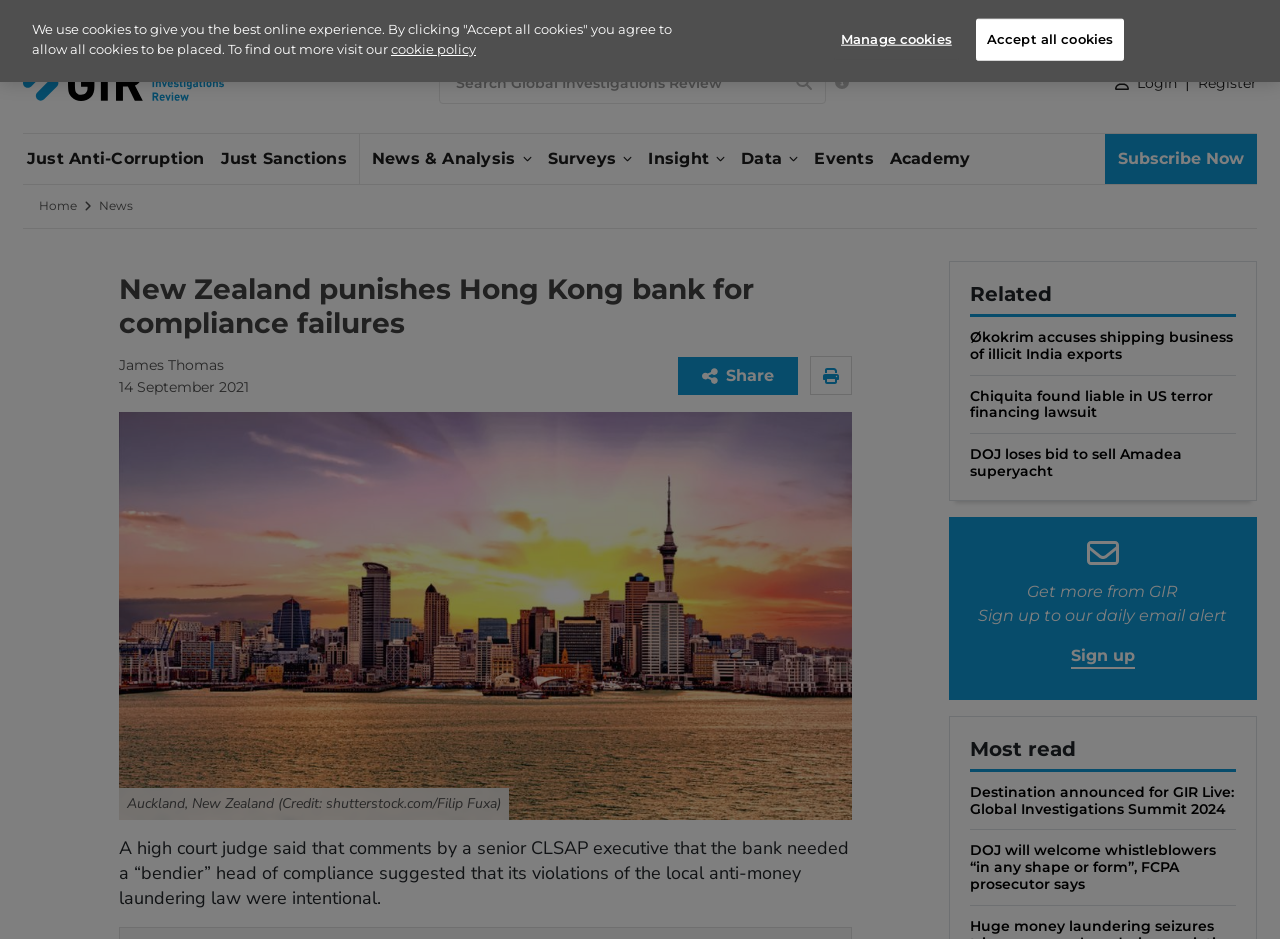Locate the bounding box of the UI element defined by this description: "News". The coordinates should be given as four float numbers between 0 and 1, formatted as [left, top, right, bottom].

[0.075, 0.211, 0.104, 0.227]